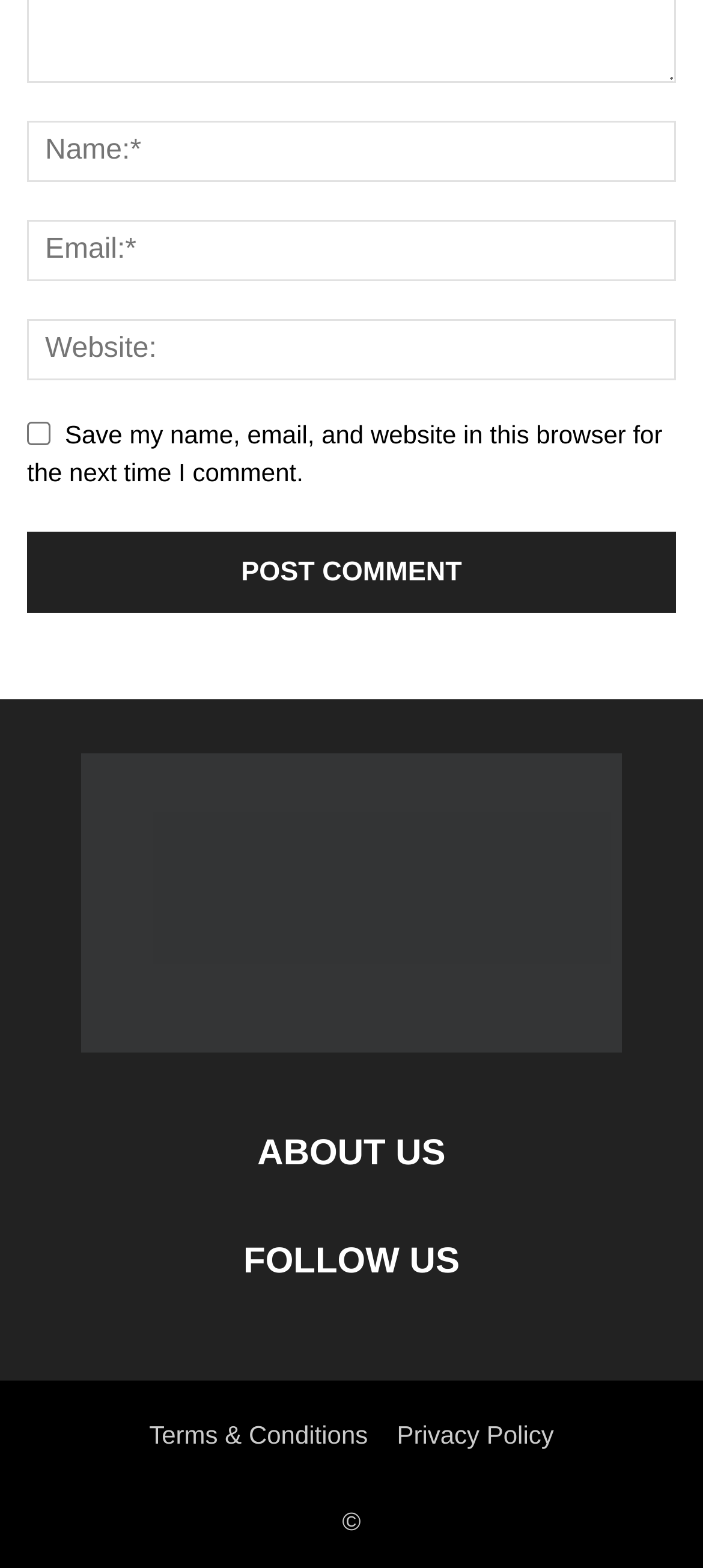Pinpoint the bounding box coordinates of the clickable element needed to complete the instruction: "Visit the terms and conditions page". The coordinates should be provided as four float numbers between 0 and 1: [left, top, right, bottom].

[0.212, 0.906, 0.523, 0.925]